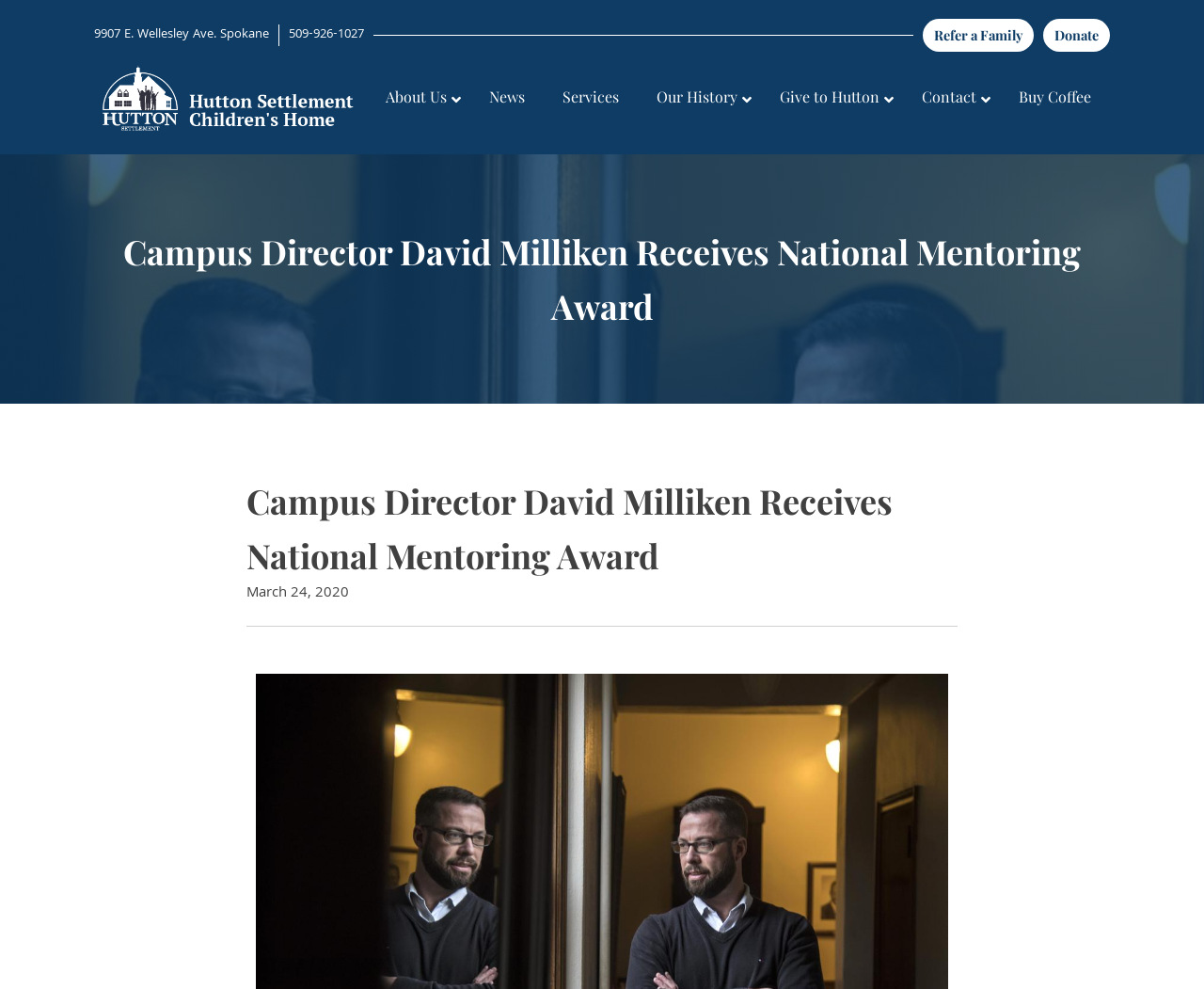Locate the bounding box coordinates of the item that should be clicked to fulfill the instruction: "Call the phone number 509-926-1027".

[0.232, 0.025, 0.302, 0.047]